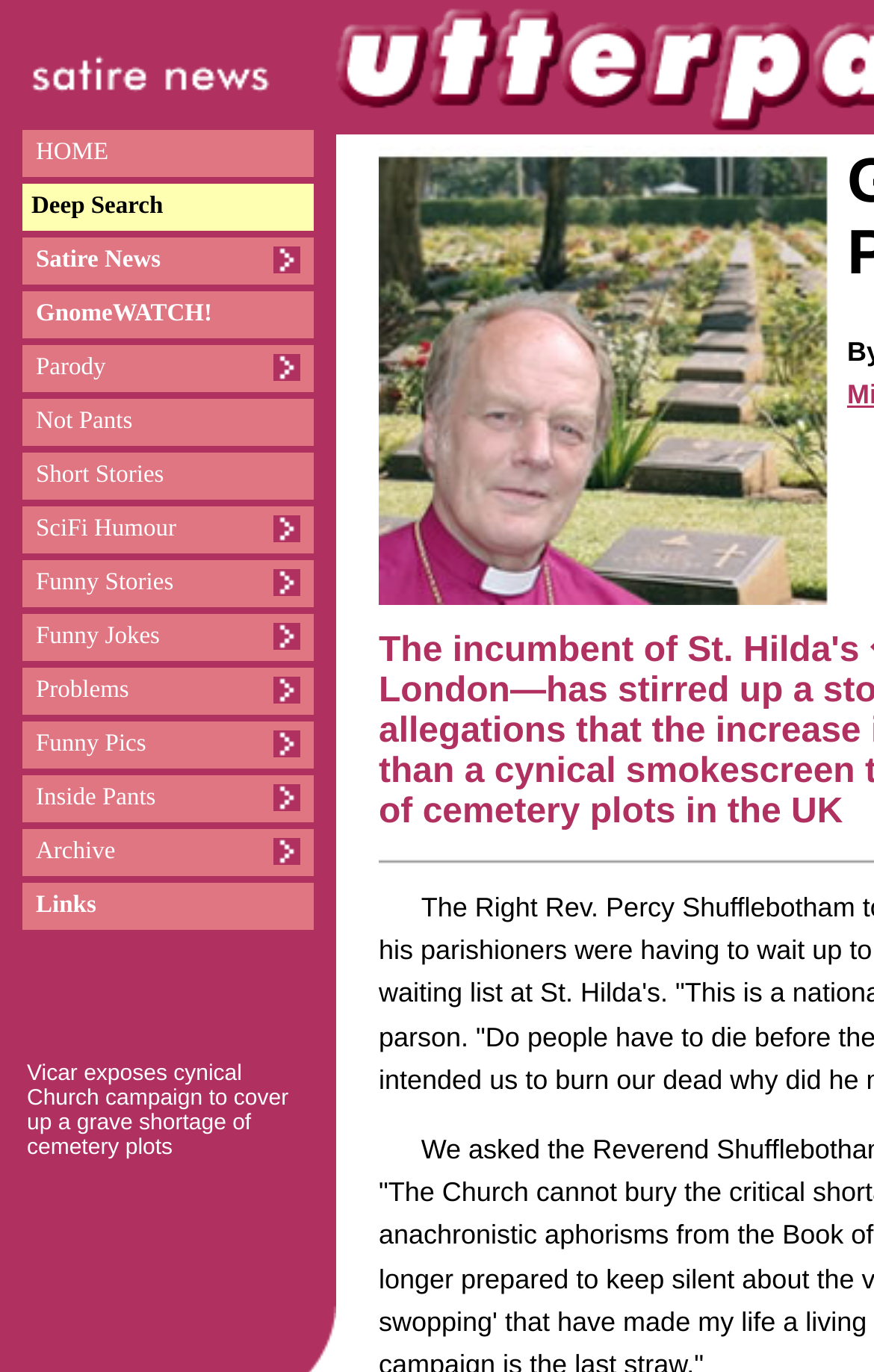What is the name of the first menu item?
Look at the image and provide a short answer using one word or a phrase.

HOME